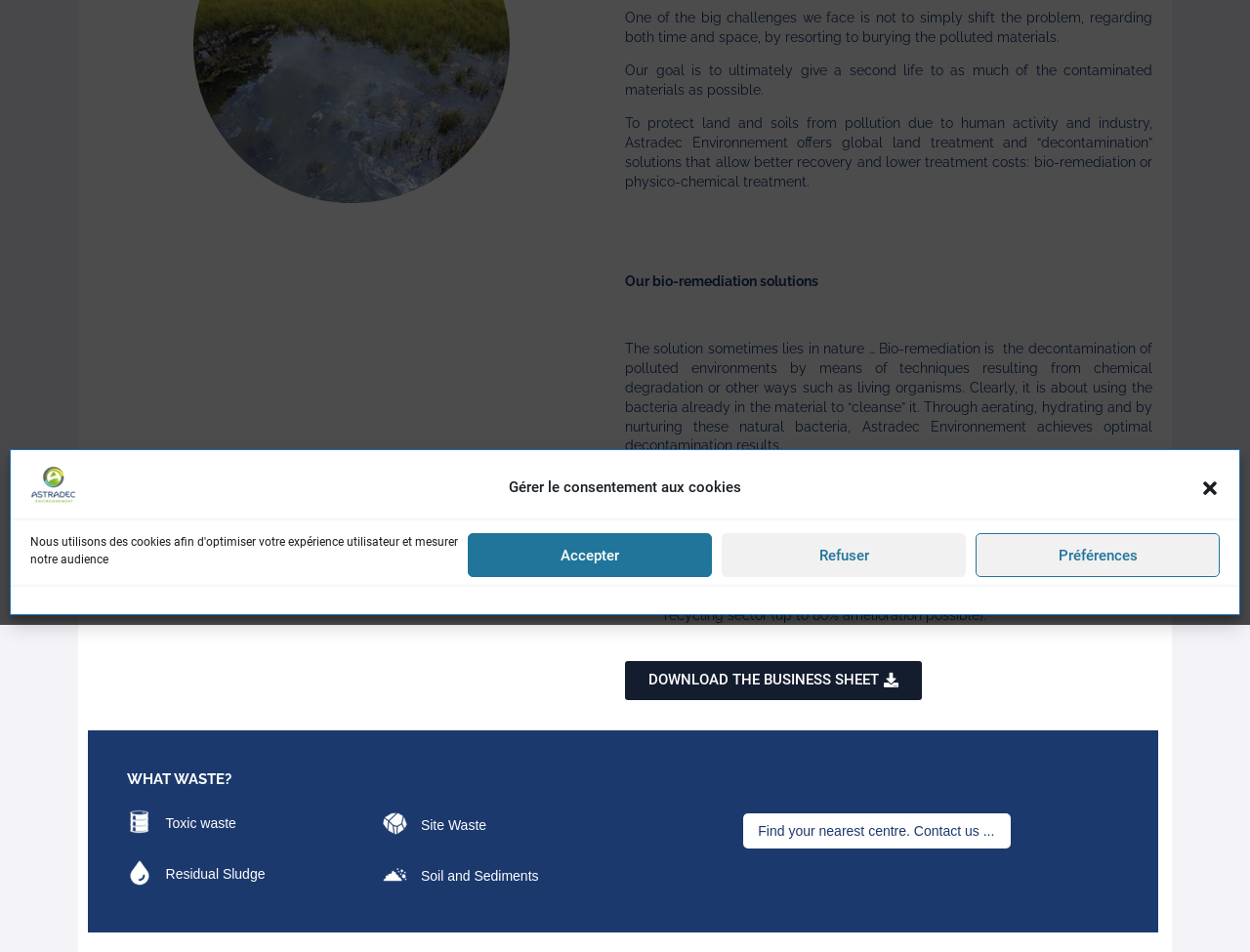Find the bounding box of the UI element described as follows: "Schedule a Meeting!".

None